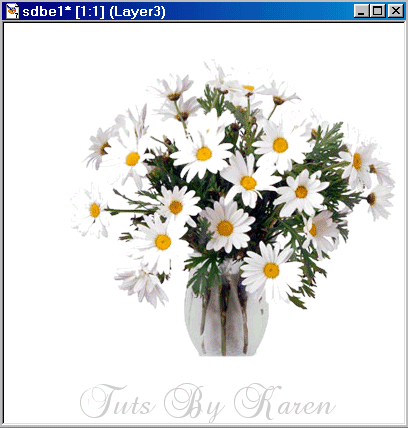Elaborate on all the elements present in the image.

The image features a vibrant bouquet of daisies, elegantly arranged in a clear, glass vase. The flowers, characterized by their white petals and cheerful yellow centers, are complemented by lush green foliage that enhances their beauty. Set against a simple, light background, the arrangement radiates freshness and vitality. Below the vase, the phrase "Tuts By Karen" is displayed in a delicate script, suggesting the image may be part of a tutorial or artistic project. This composition evokes a sense of serenity and charm, perfect for brightening up any space.